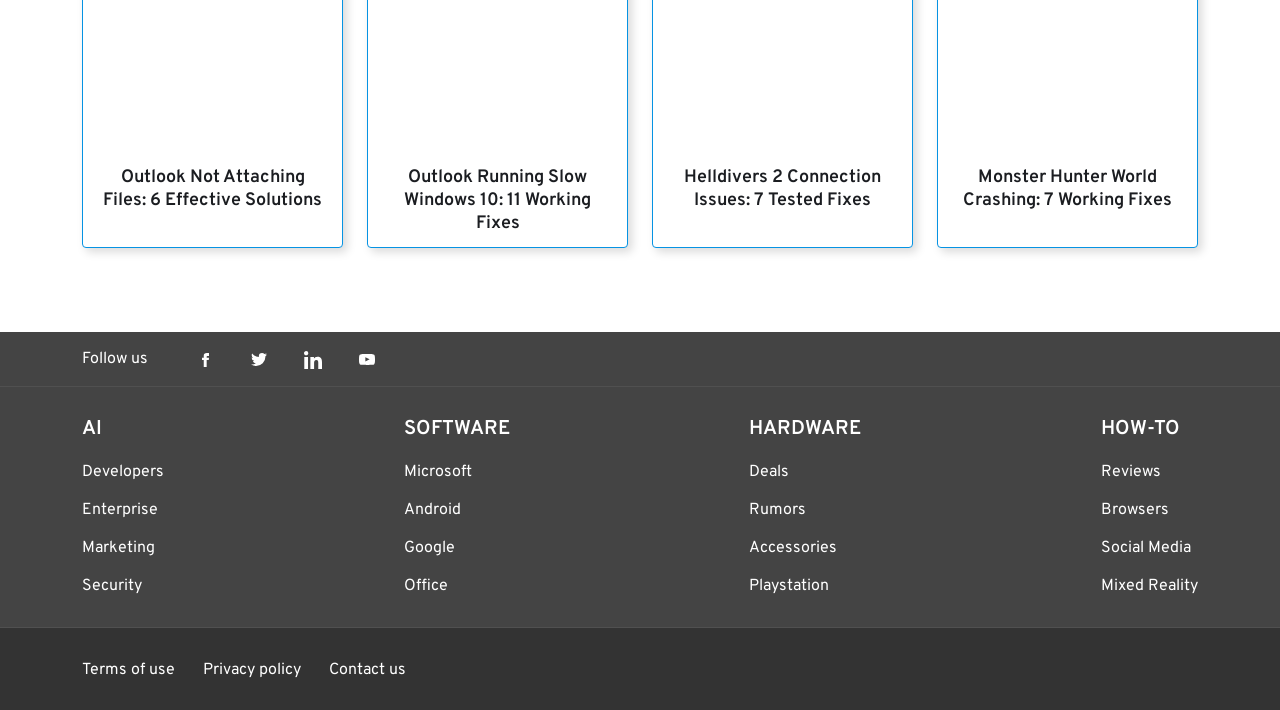Use the information in the screenshot to answer the question comprehensively: What is the category of 'Helldivers 2 Connection Issues'?

By analyzing the webpage structure, I found that 'Helldivers 2 Connection Issues' is a link located near other links with similar topics, such as 'Outlook Not Attaching Files' and 'Monster Hunter World Crashing'. These links seem to be categorized under 'HOW-TO' or troubleshooting guides.